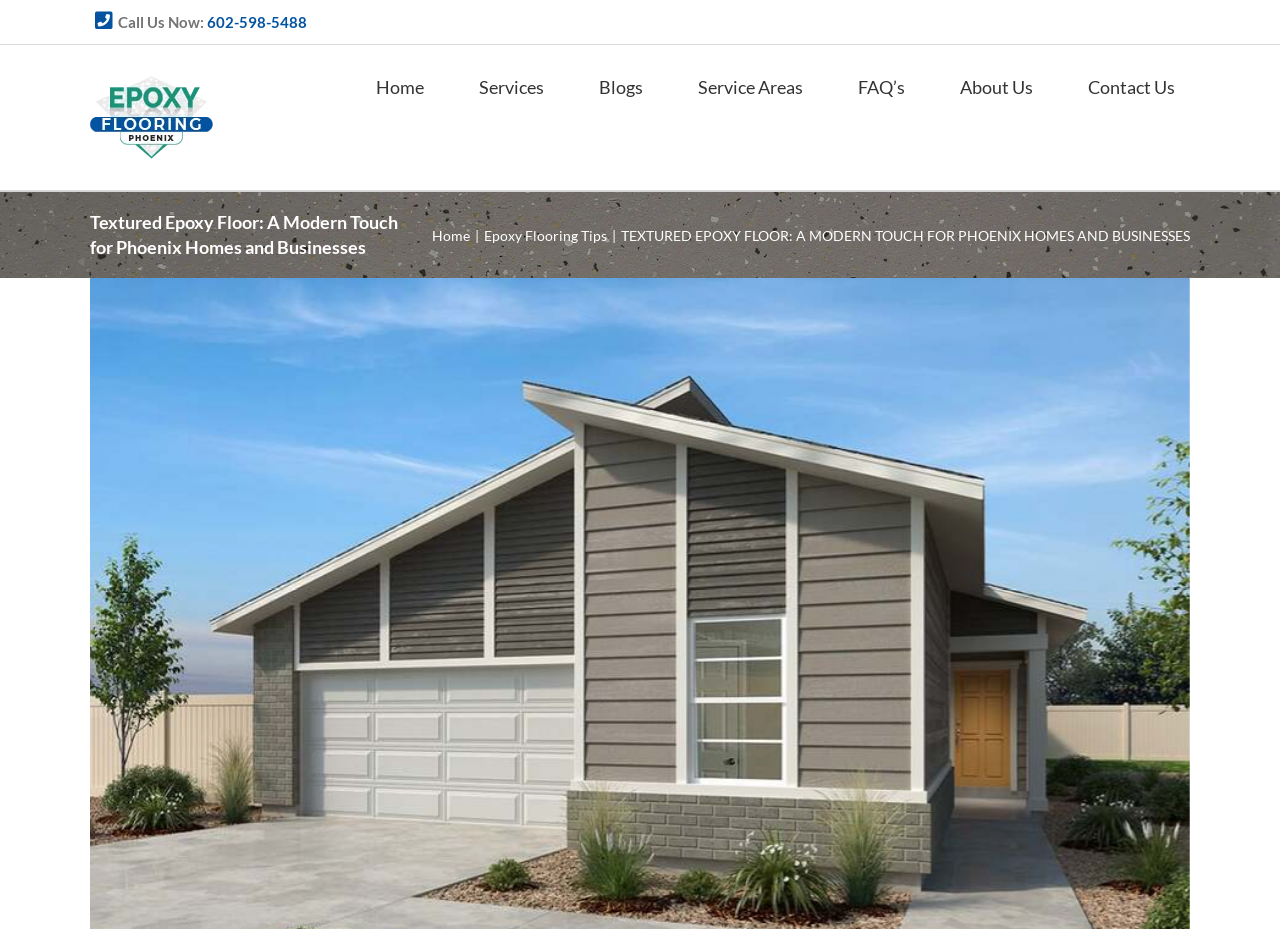Describe all visible elements and their arrangement on the webpage.

The webpage is about textured epoxy floors, specifically for homes and businesses in Phoenix. At the top left, there is a logo of "Epoxy Phoenix" accompanied by a phone number "602-598-5488" and a "Call Us Now" text. Below the logo, there is a main navigation menu with links to "Home", "Services", "Blogs", "Service Areas", "FAQ's", "About Us", and "Contact Us".

The main heading of the page is "Textured Epoxy Floor: A Modern Touch for Phoenix Homes and Businesses", which is located above a section that contains a link to "Home" and "Epoxy Flooring Tips" separated by a vertical bar. This section is followed by a large heading that repeats the main title of the page.

There is an image on the page, but its content is not specified. Above the image, there is a link to "View Larger Image". Overall, the webpage has a simple and organized layout, with a focus on promoting textured epoxy floors as a modern touch for homes and businesses in Phoenix.